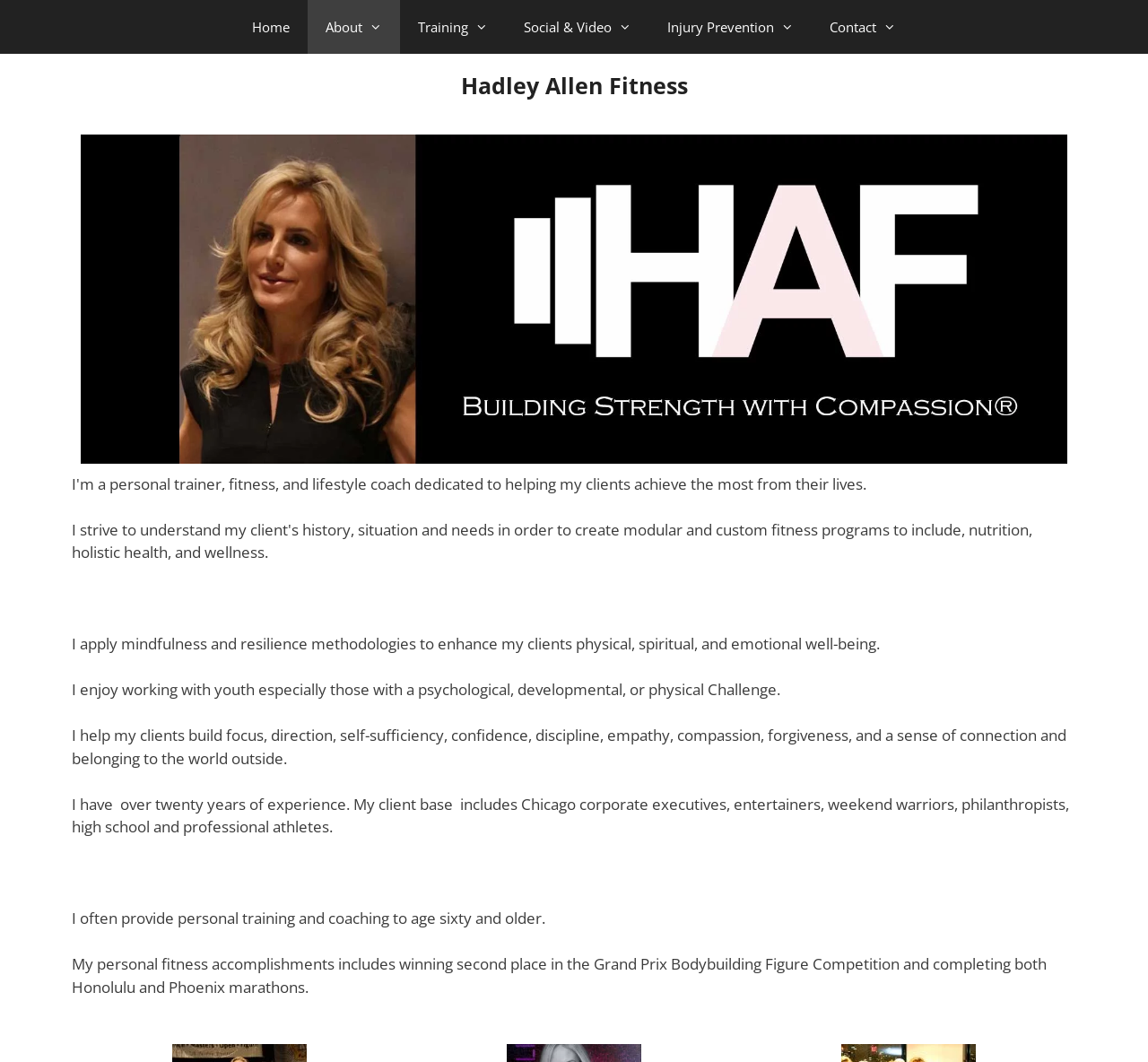What is one of the marathons Hadley Allen has completed?
Please answer the question with a detailed and comprehensive explanation.

The webpage mentions that Hadley Allen has completed both Honolulu and Phoenix marathons, as stated in the StaticText element with the text 'My personal fitness accomplishments includes winning second place in the Grand Prix Bodybuilding Figure Competition and completing both Honolulu and Phoenix marathons.'